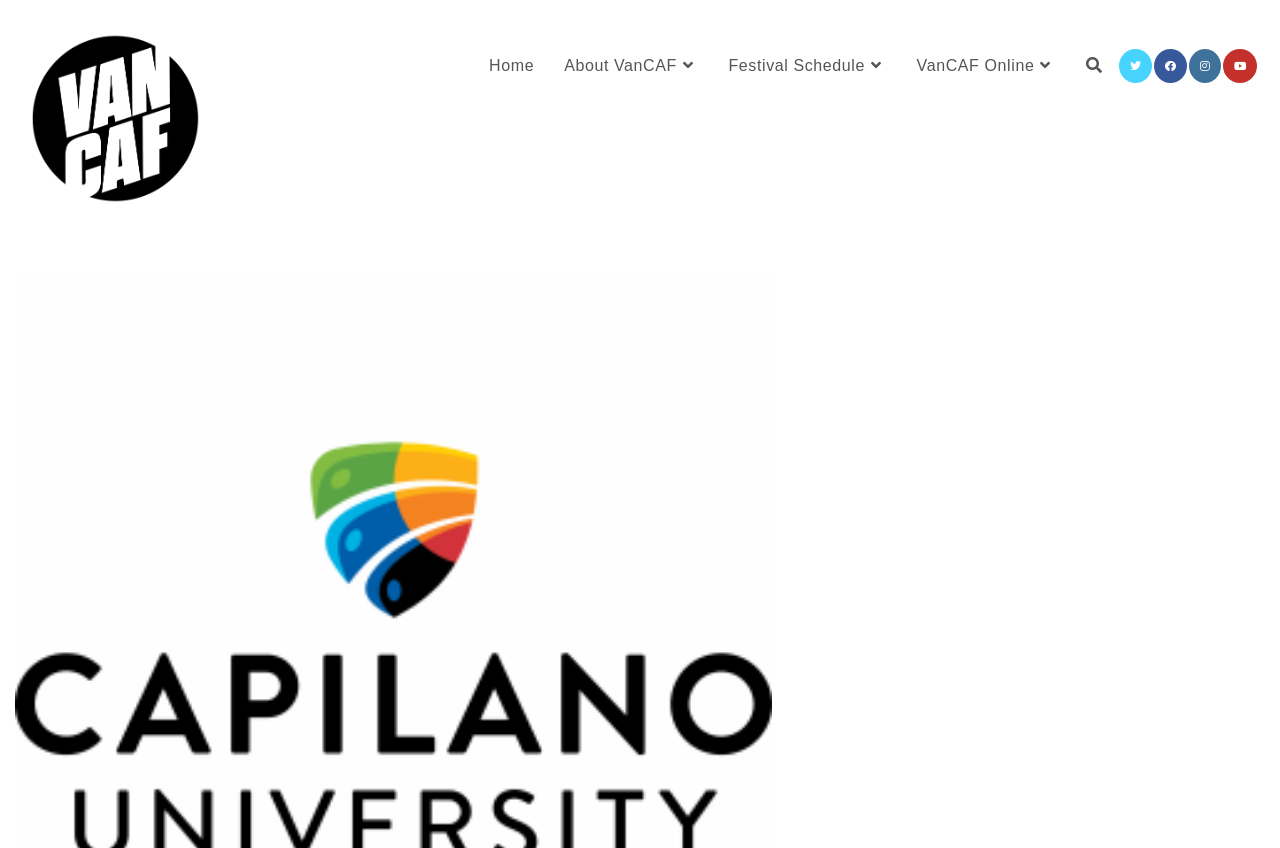Using details from the image, please answer the following question comprehensively:
What is located on the right side of the webpage?

I determined the answer by looking at the bounding box coordinates of the complementary element with the description 'Primary Sidebar', which has a high x1 value indicating that it is located on the right side of the webpage.